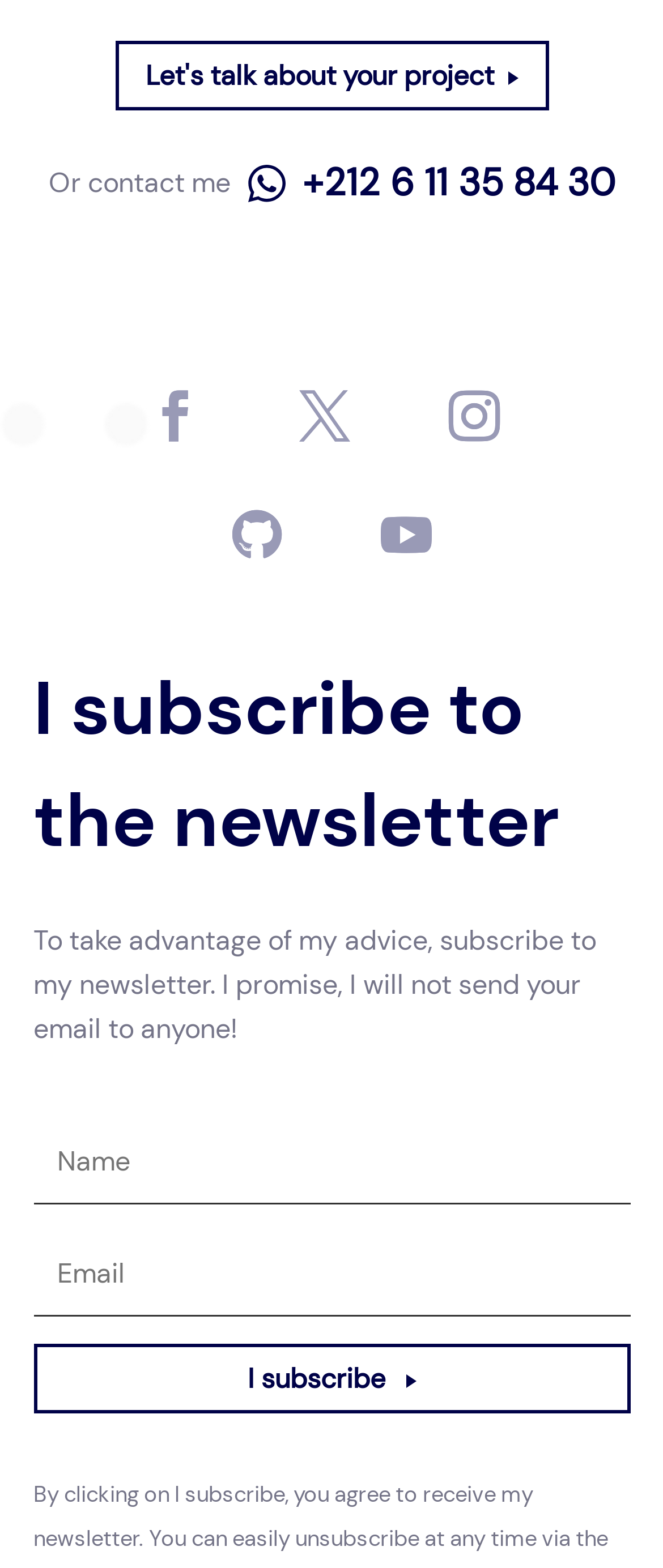Provide the bounding box coordinates in the format (top-left x, top-left y, bottom-right x, bottom-right y). All values are floating point numbers between 0 and 1. Determine the bounding box coordinate of the UI element described as: Follow

[0.413, 0.233, 0.567, 0.298]